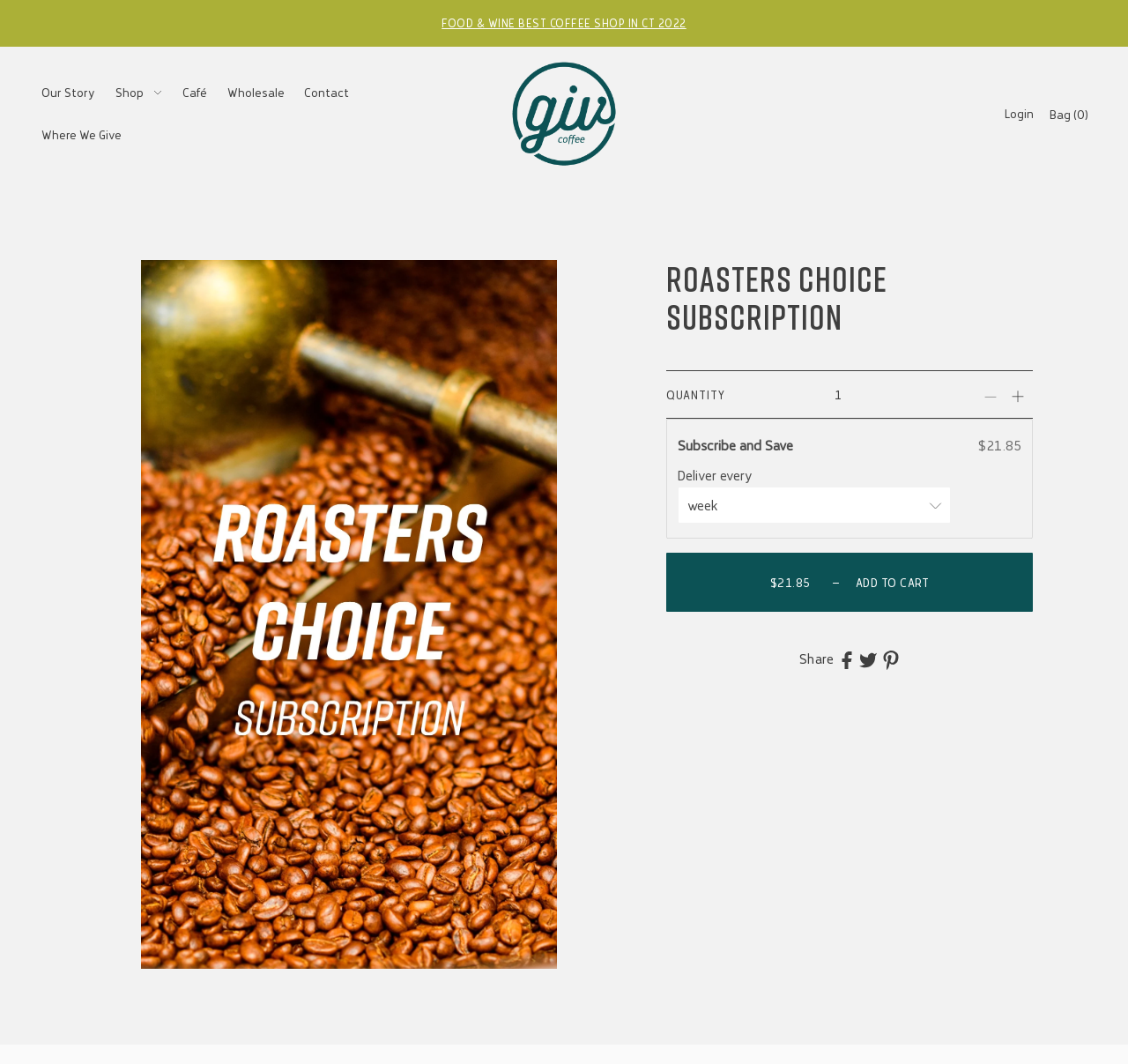Please identify the bounding box coordinates of the element's region that should be clicked to execute the following instruction: "Select the subscription interval". The bounding box coordinates must be four float numbers between 0 and 1, i.e., [left, top, right, bottom].

[0.601, 0.457, 0.843, 0.492]